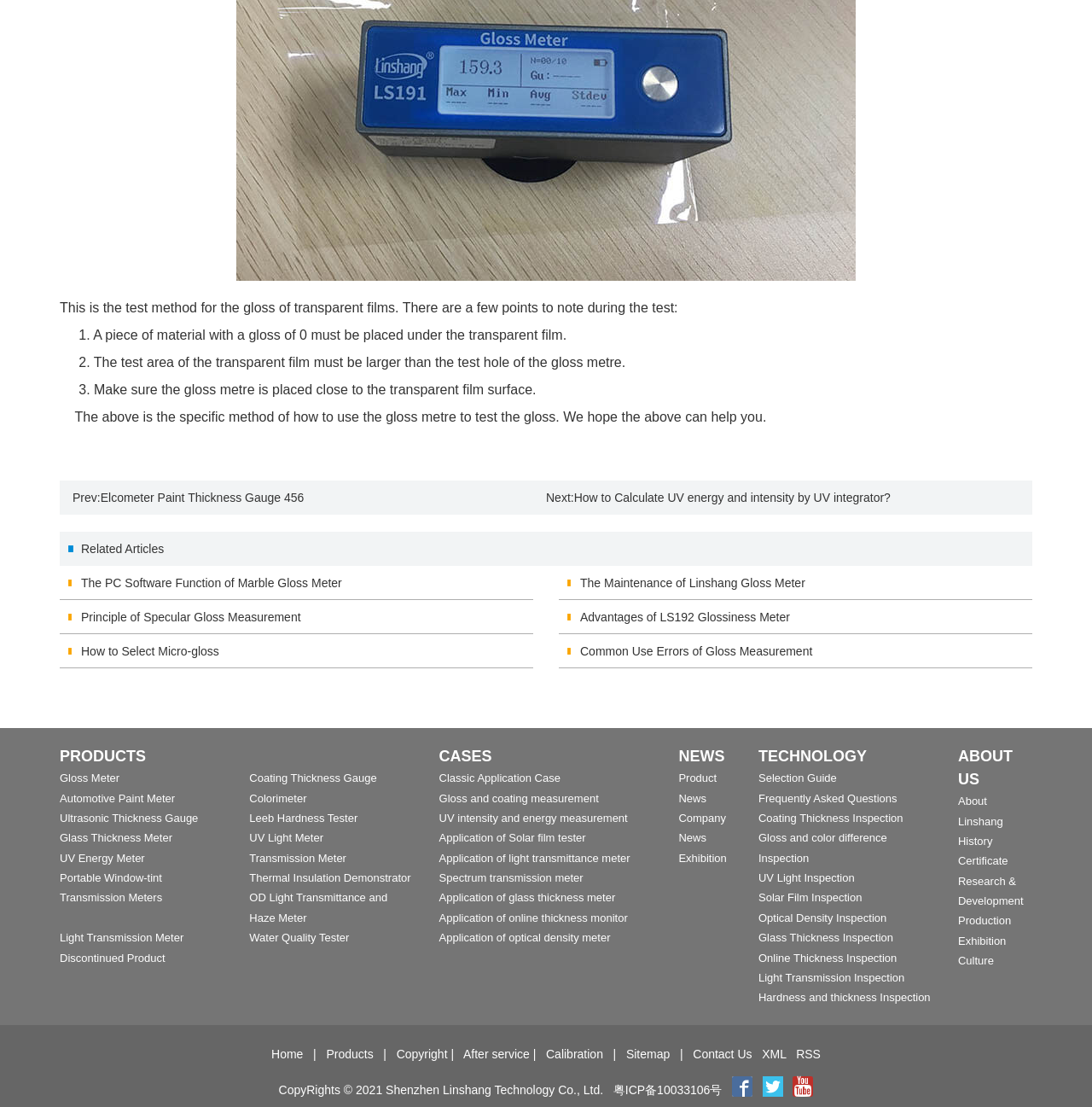Locate the coordinates of the bounding box for the clickable region that fulfills this instruction: "Click on the 'Elcometer Paint Thickness Gauge 456' link".

[0.092, 0.443, 0.278, 0.456]